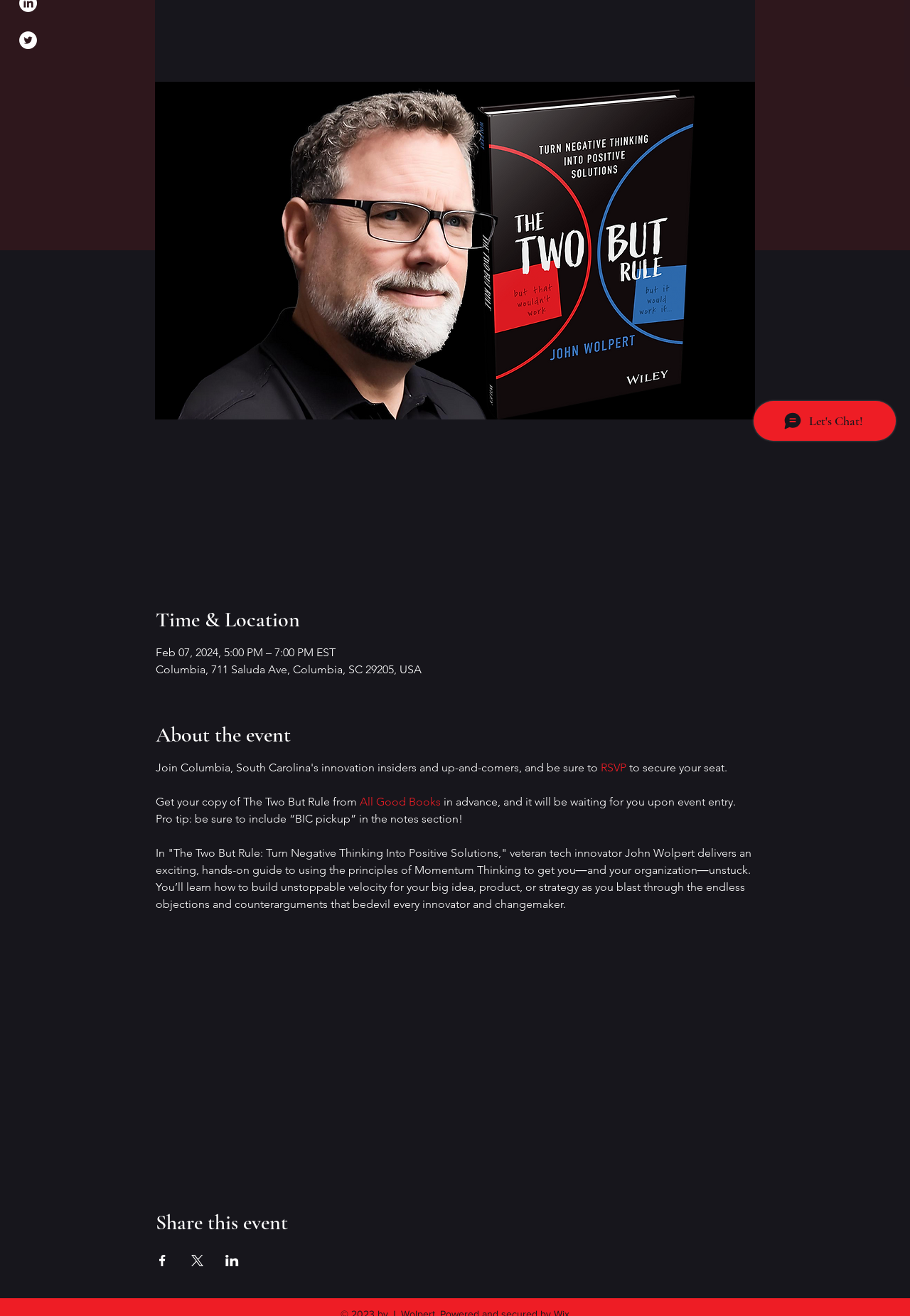Locate the bounding box coordinates of the UI element described by: "All Good Books". Provide the coordinates as four float numbers between 0 and 1, formatted as [left, top, right, bottom].

[0.395, 0.604, 0.484, 0.614]